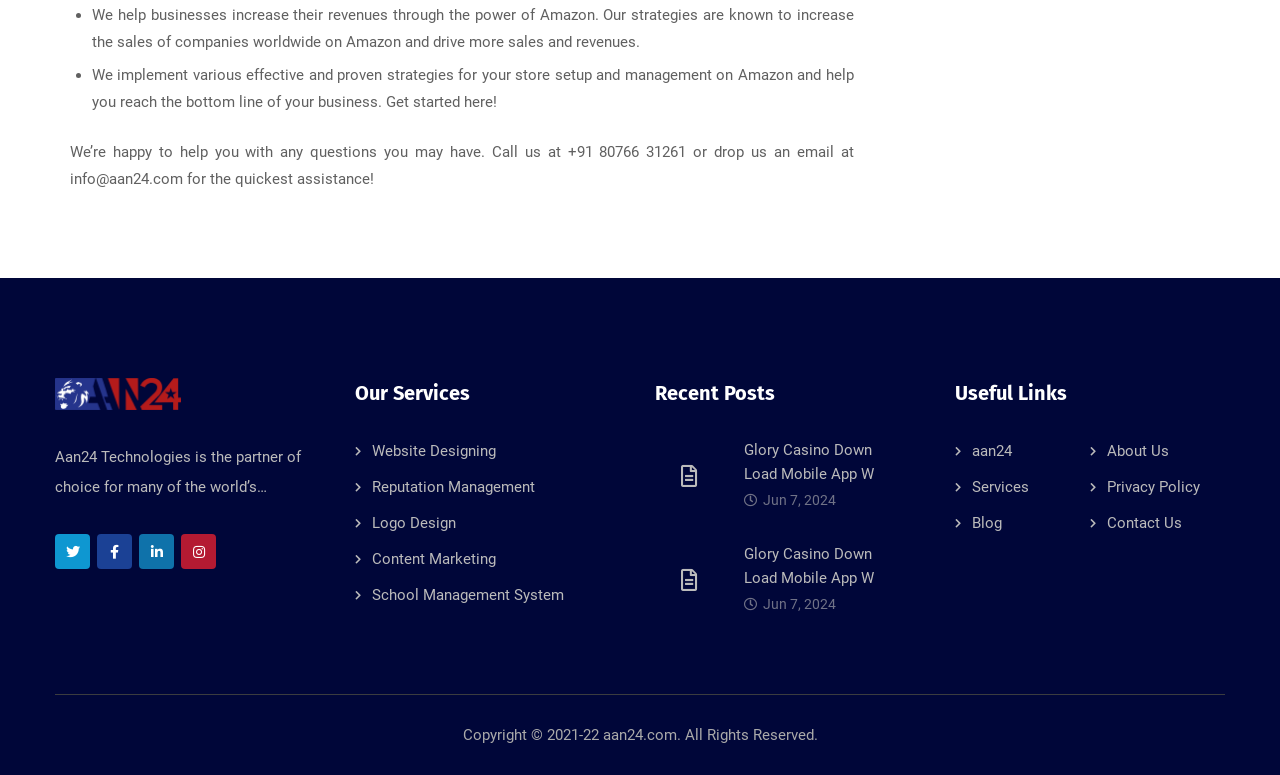What is the date of the recent post 'Glory Casino Down Load Mobile App W'?
Please respond to the question with a detailed and informative answer.

The webpage displays a recent post titled 'Glory Casino Down Load Mobile App W' with a date of Jun 7, 2024.